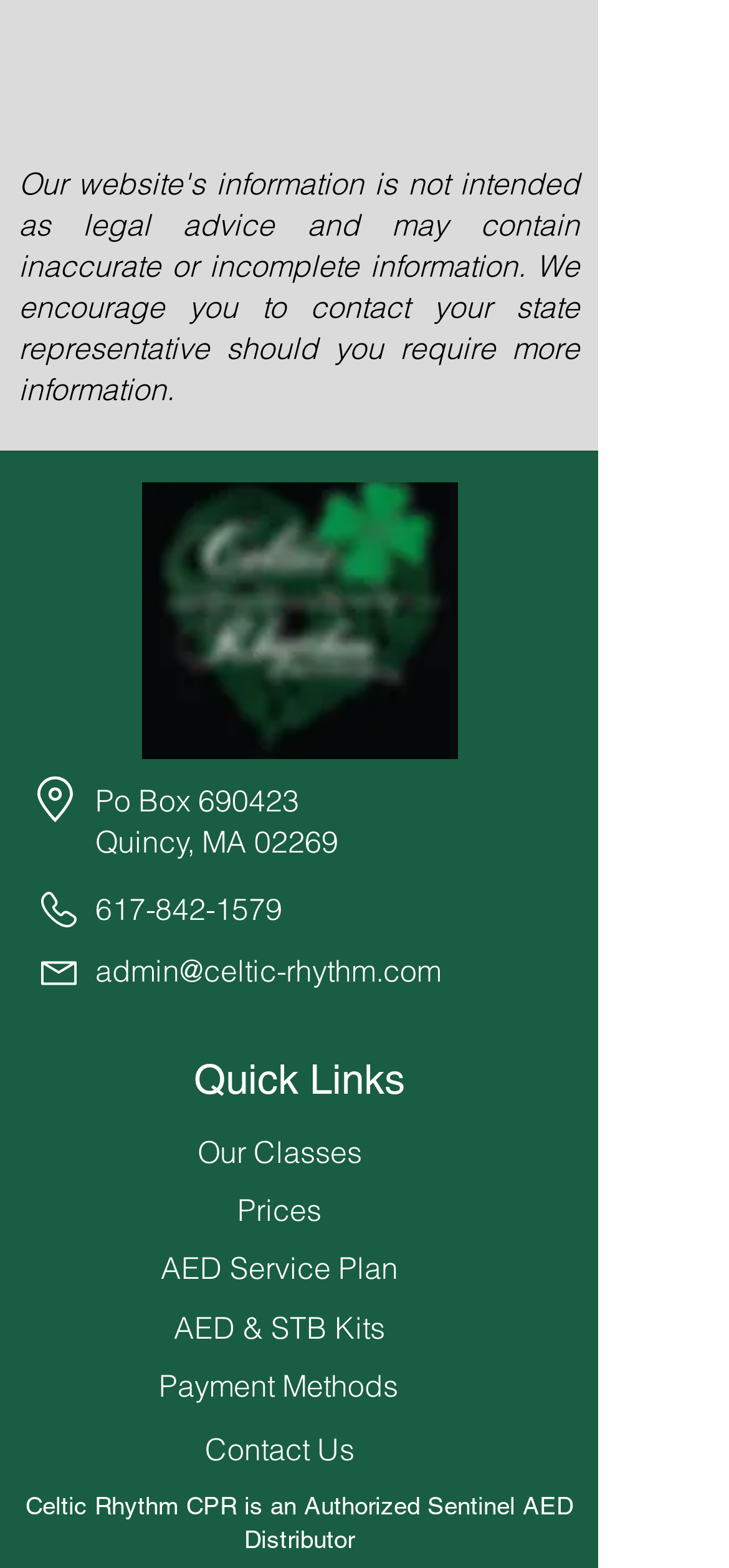Utilize the information from the image to answer the question in detail:
How many quick links are available on the webpage?

I counted the number of links under the 'Quick Links' heading, which are 'Our Classes', 'Prices', 'AED Service Plan', 'AED & STB Kits', 'Payment Methods', and 'Contact Us'.